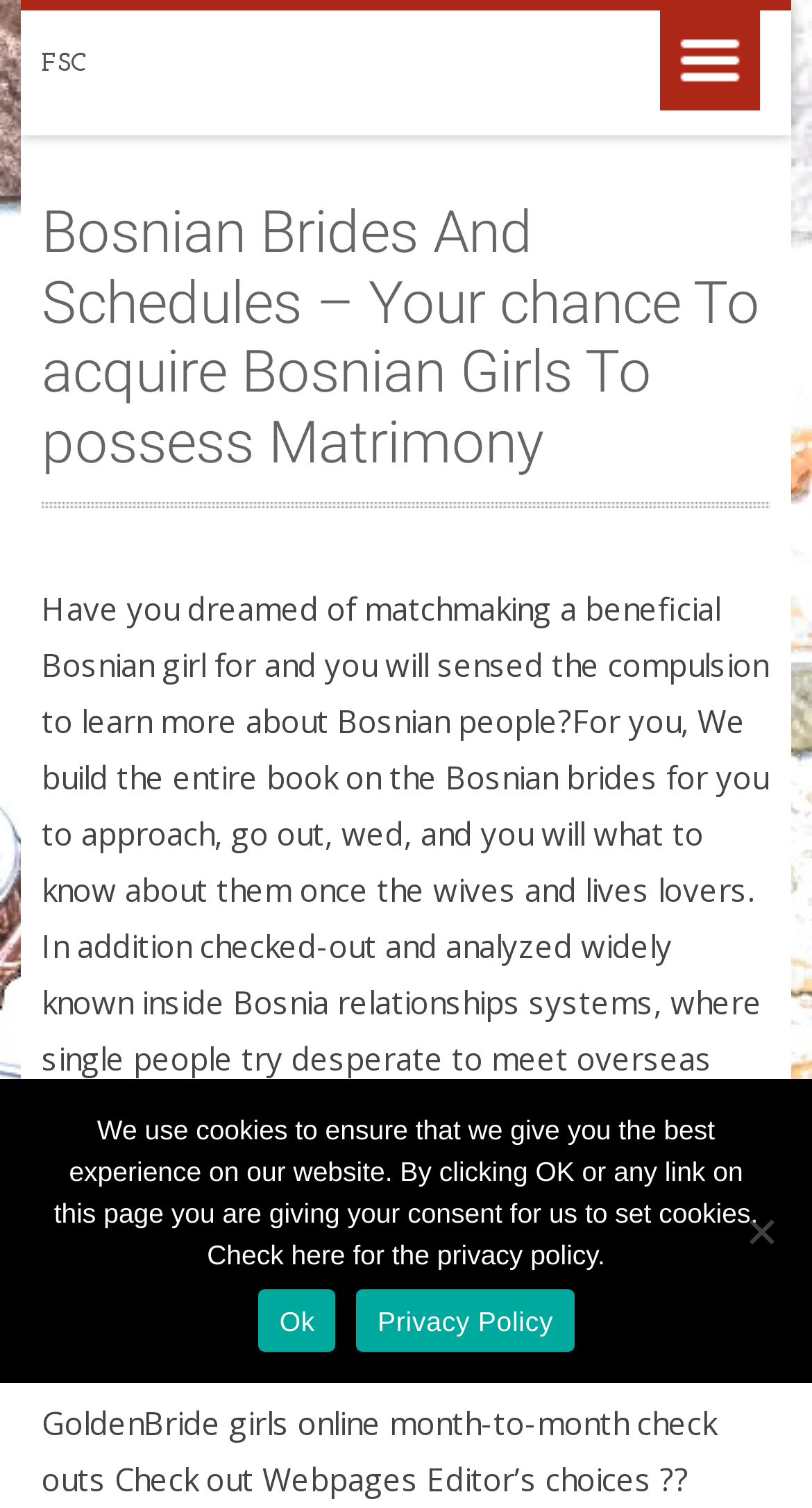Extract the bounding box coordinates for the UI element described by the text: "Privacy Policy". The coordinates should be in the form of [left, top, right, bottom] with values between 0 and 1.

[0.439, 0.855, 0.707, 0.896]